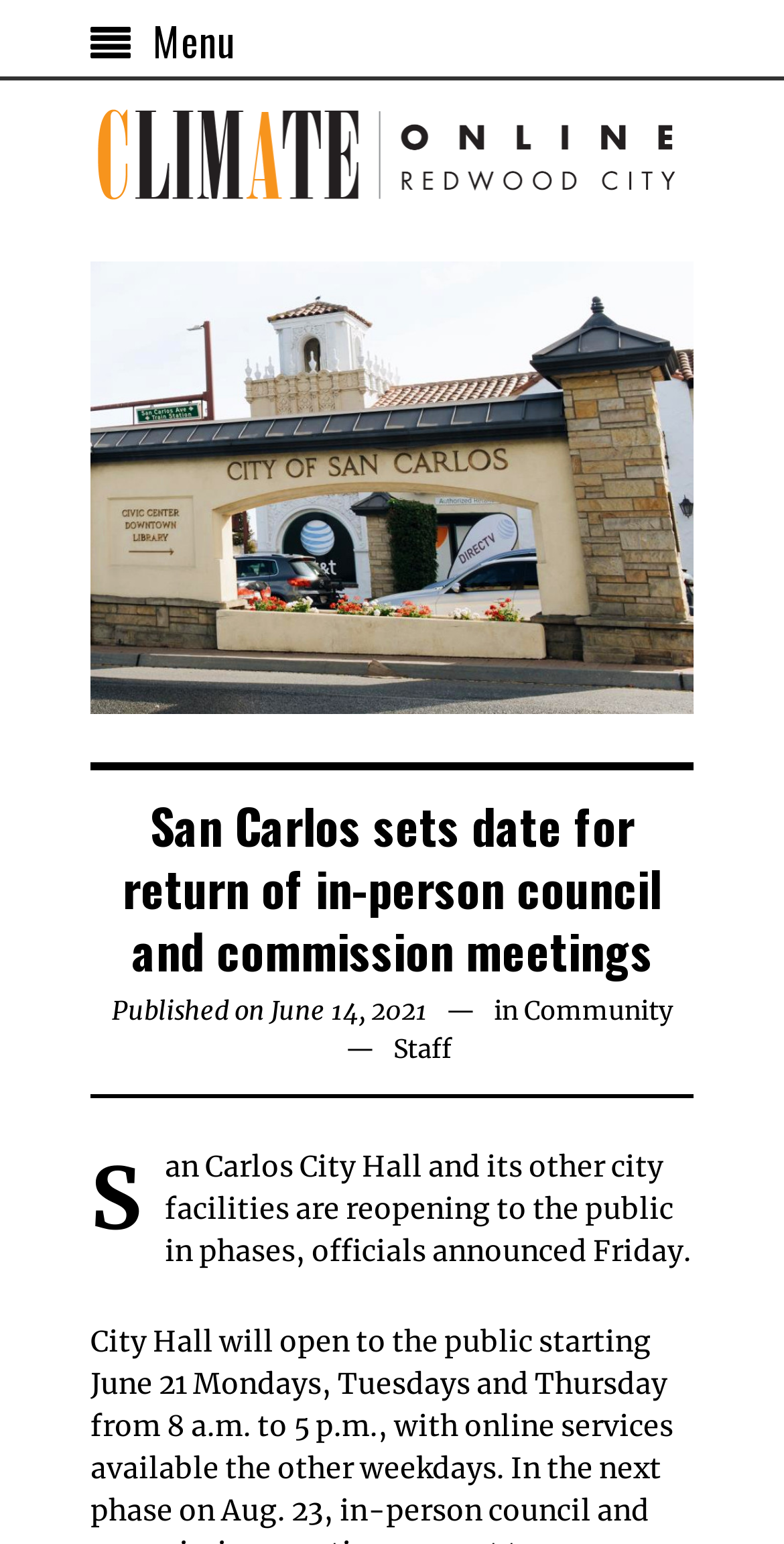What is the principal heading displayed on the webpage?

San Carlos sets date for return of in-person council and commission meetings